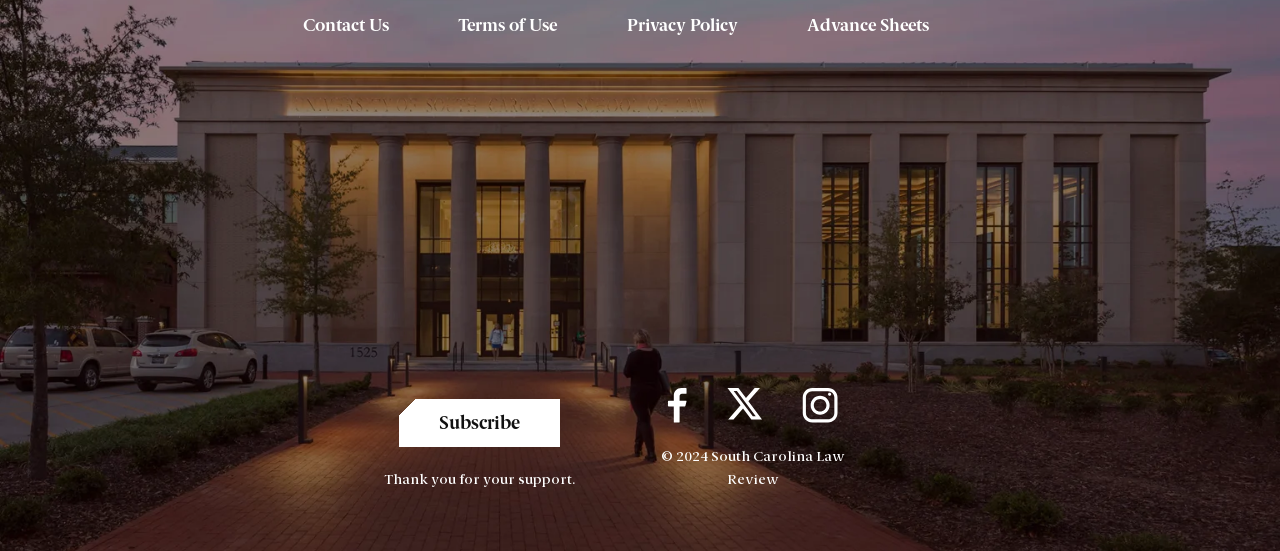Specify the bounding box coordinates of the element's area that should be clicked to execute the given instruction: "View Advance Sheets". The coordinates should be four float numbers between 0 and 1, i.e., [left, top, right, bottom].

[0.631, 0.022, 0.726, 0.072]